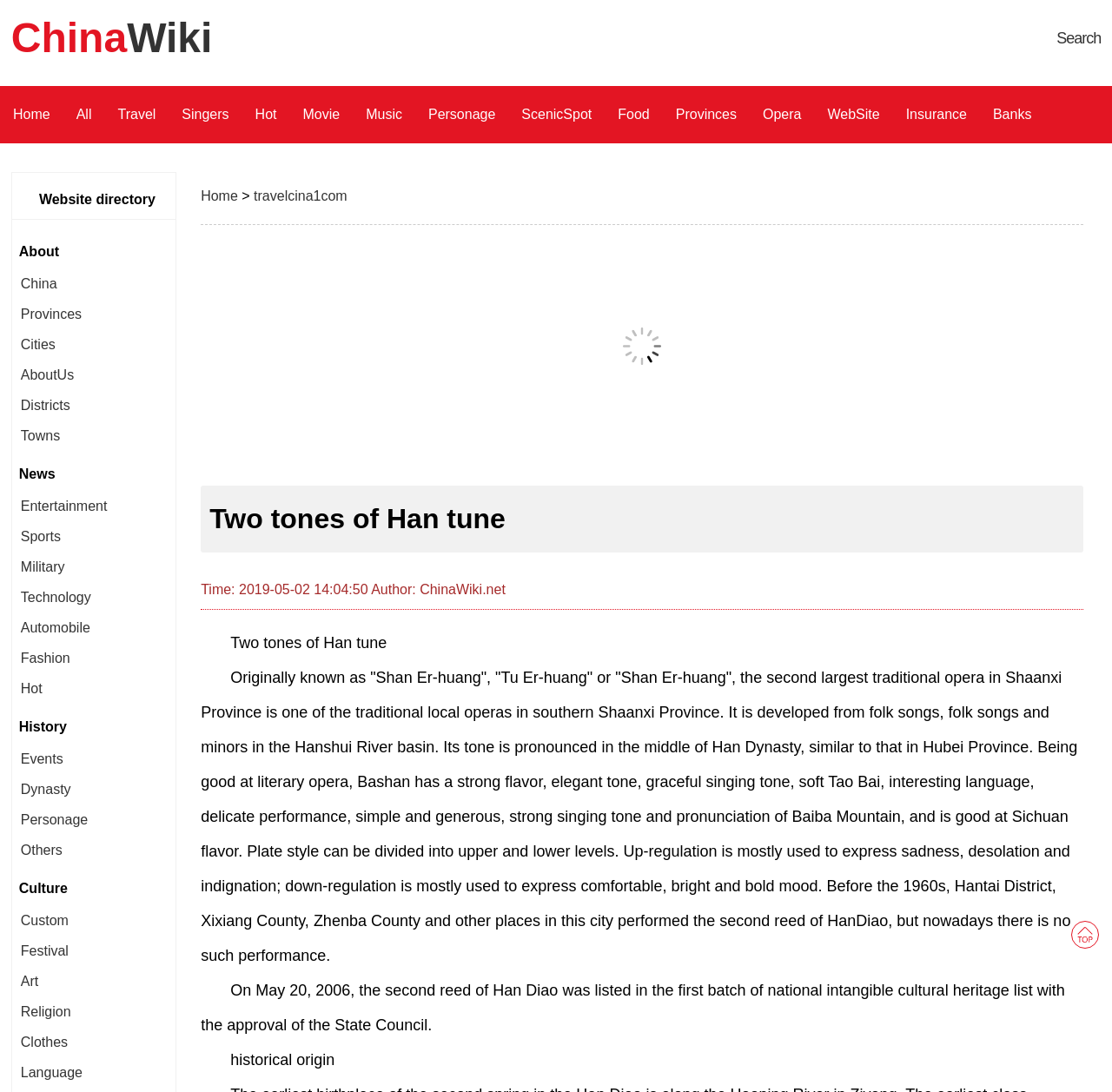Show me the bounding box coordinates of the clickable region to achieve the task as per the instruction: "Click on the 'Opera' link".

[0.686, 0.079, 0.721, 0.131]